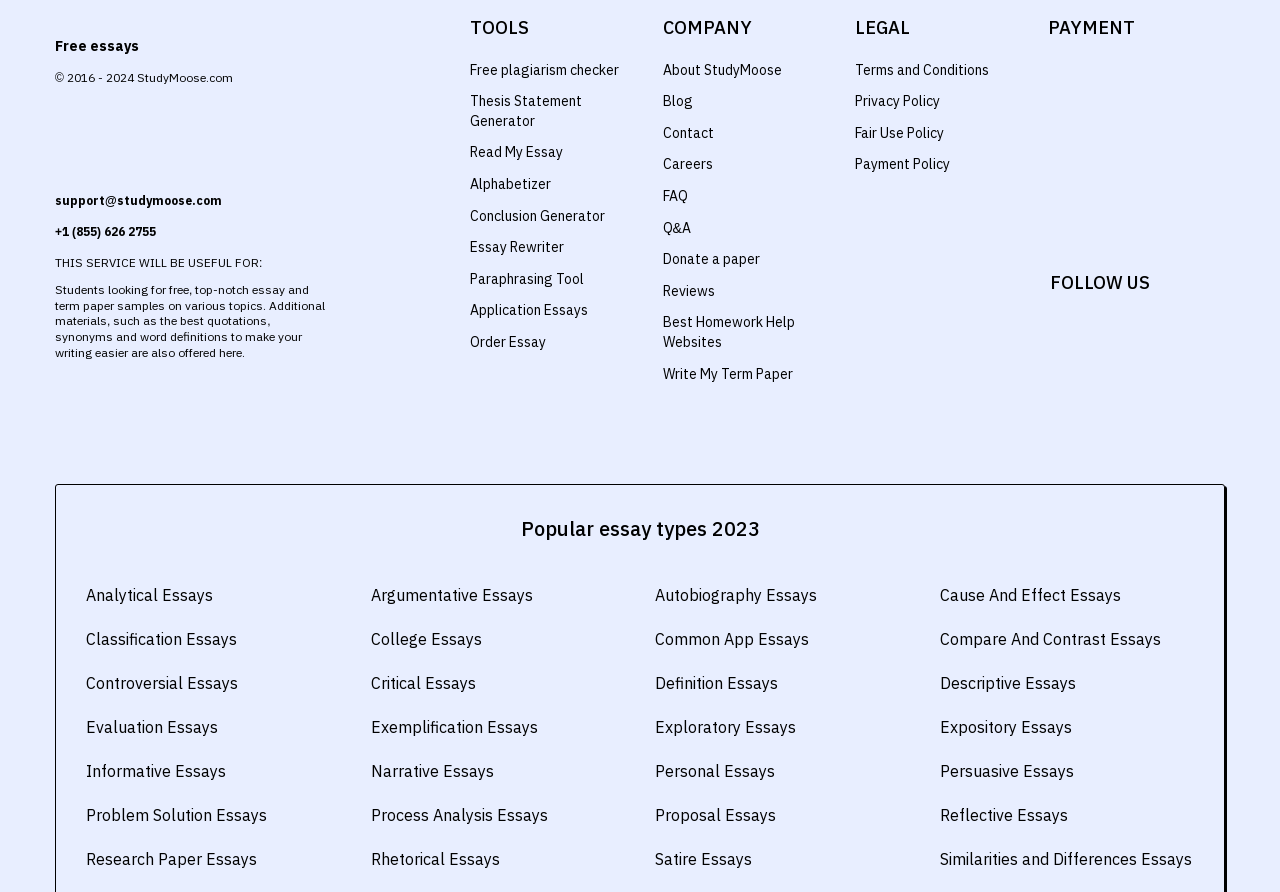Locate the coordinates of the bounding box for the clickable region that fulfills this instruction: "View the 'Analytical Essays' page".

[0.067, 0.654, 0.266, 0.681]